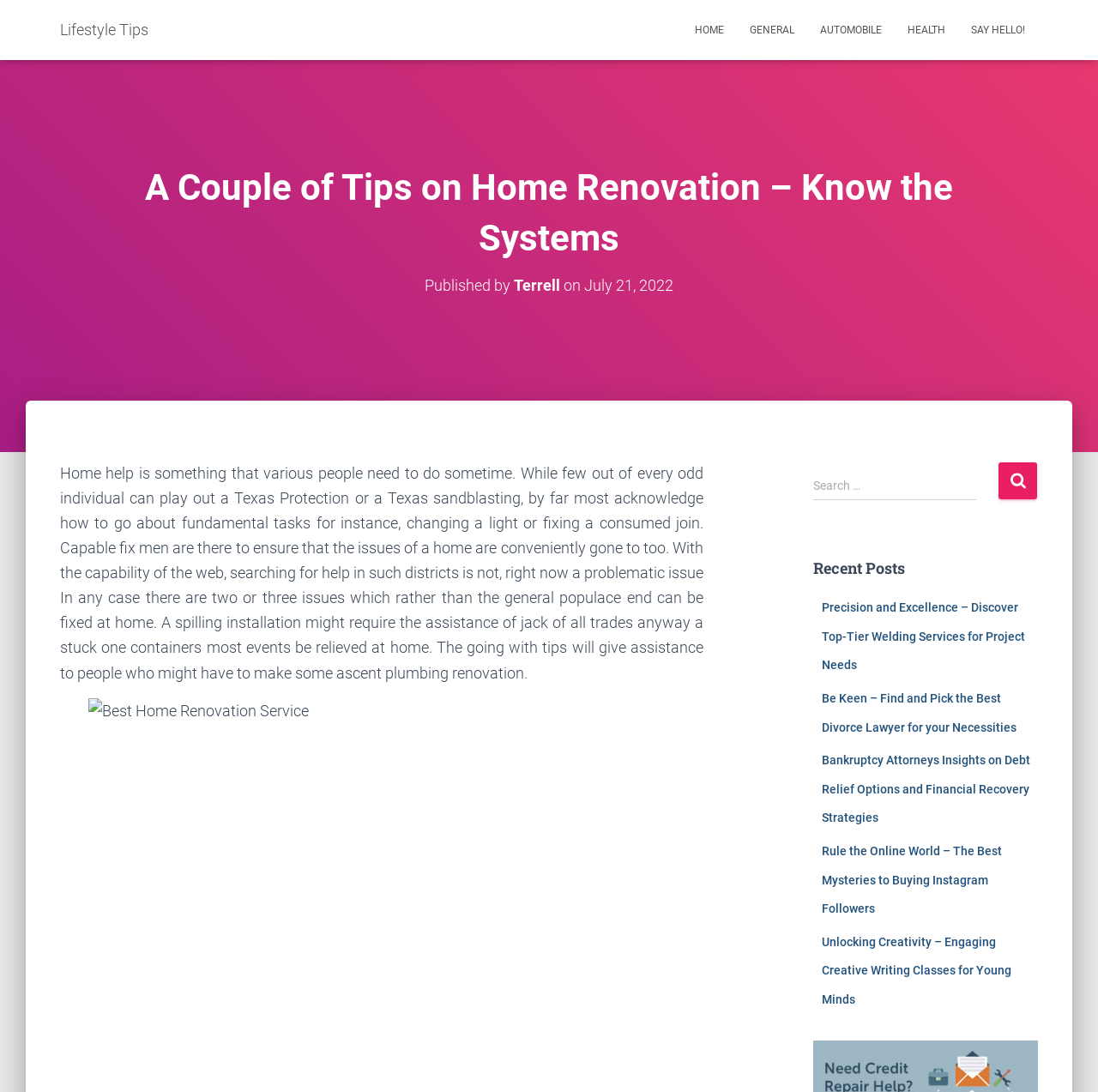What is the category of the first link in the top navigation?
From the screenshot, provide a brief answer in one word or phrase.

Lifestyle Tips